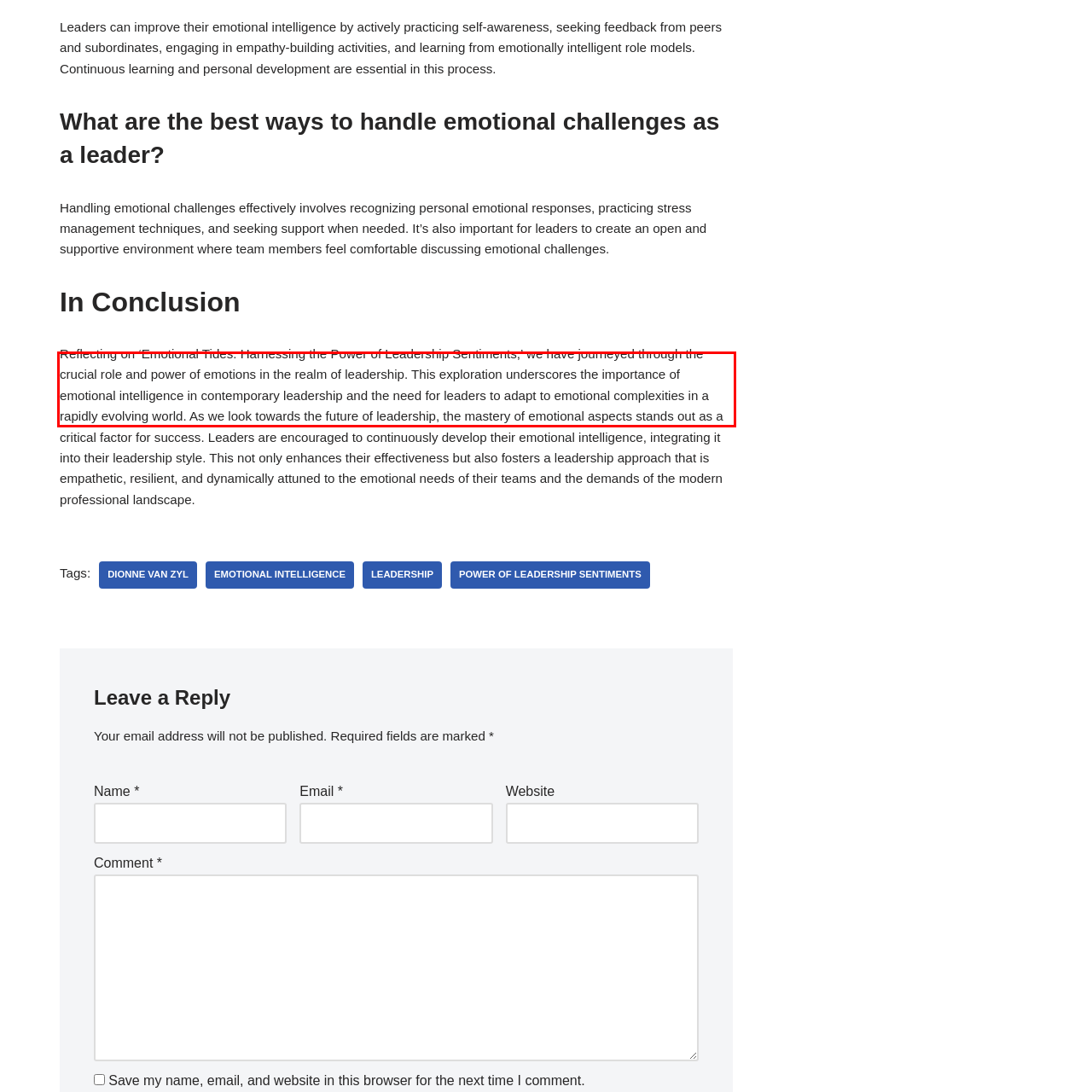Using OCR, extract the text content found within the red bounding box in the given webpage screenshot.

Leaders can improve their emotional intelligence by actively practicing self-awareness, seeking feedback from peers and subordinates, engaging in empathy-building activities, and learning from emotionally intelligent role models. Continuous learning and personal development are essential in this process.